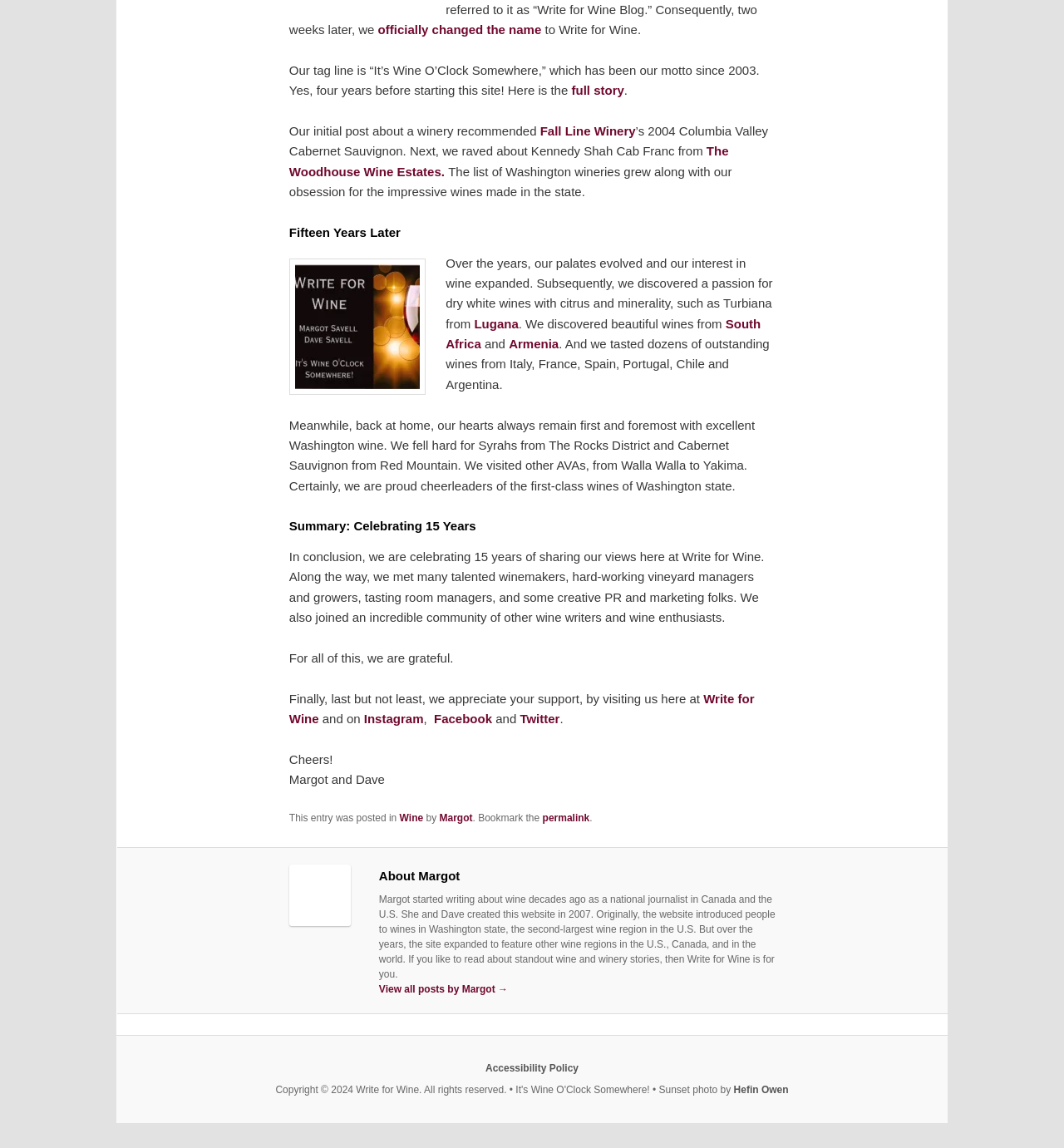Provide the bounding box for the UI element matching this description: "The Woodhouse Wine Estates.".

[0.272, 0.126, 0.685, 0.156]